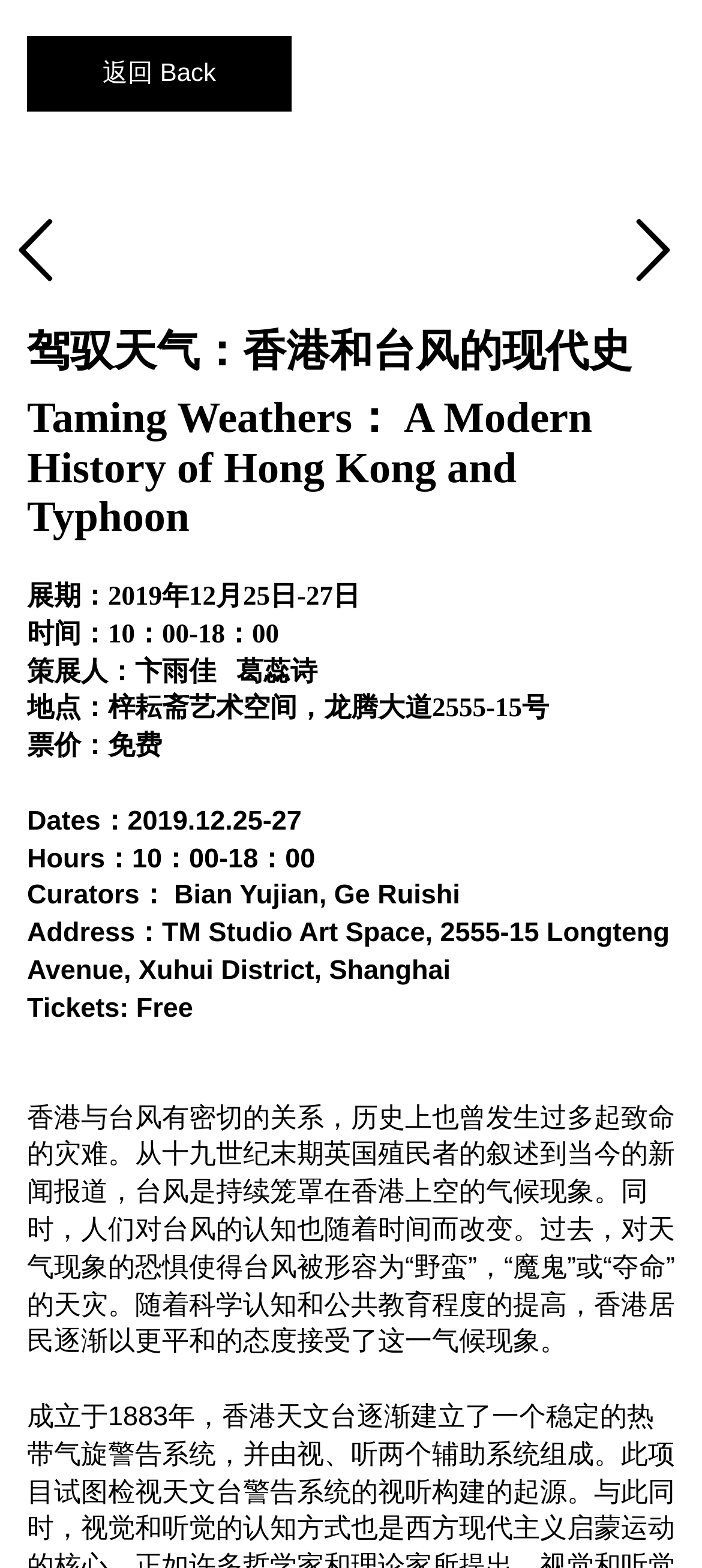Locate the UI element described as follows: "parent_node: 返回 Back". Return the bounding box coordinates as four float numbers between 0 and 1 in the order [left, top, right, bottom].

[0.872, 0.676, 0.962, 0.716]